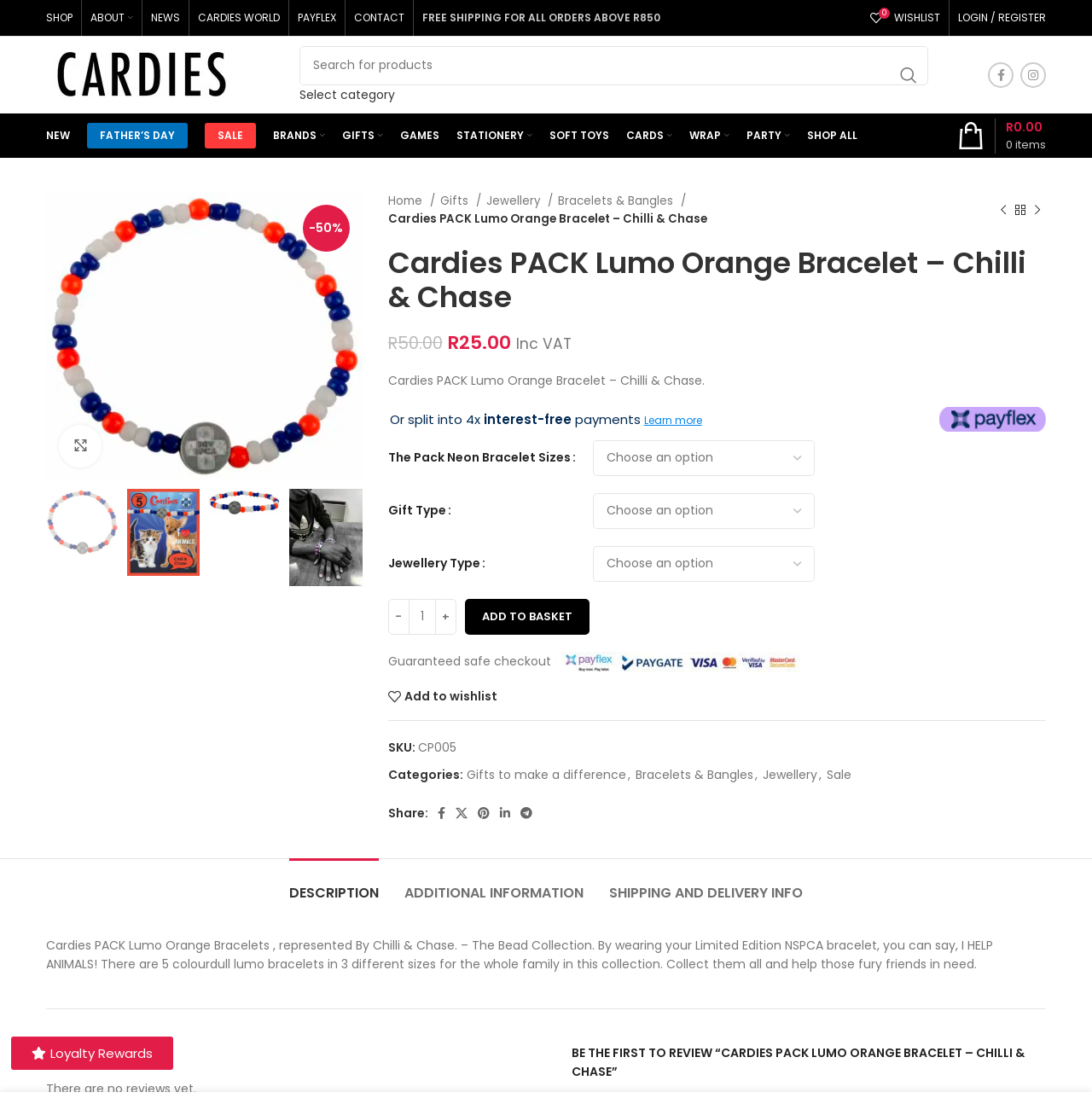What is the headline of the webpage?

Cardies PACK Lumo Orange Bracelet – Chilli & Chase